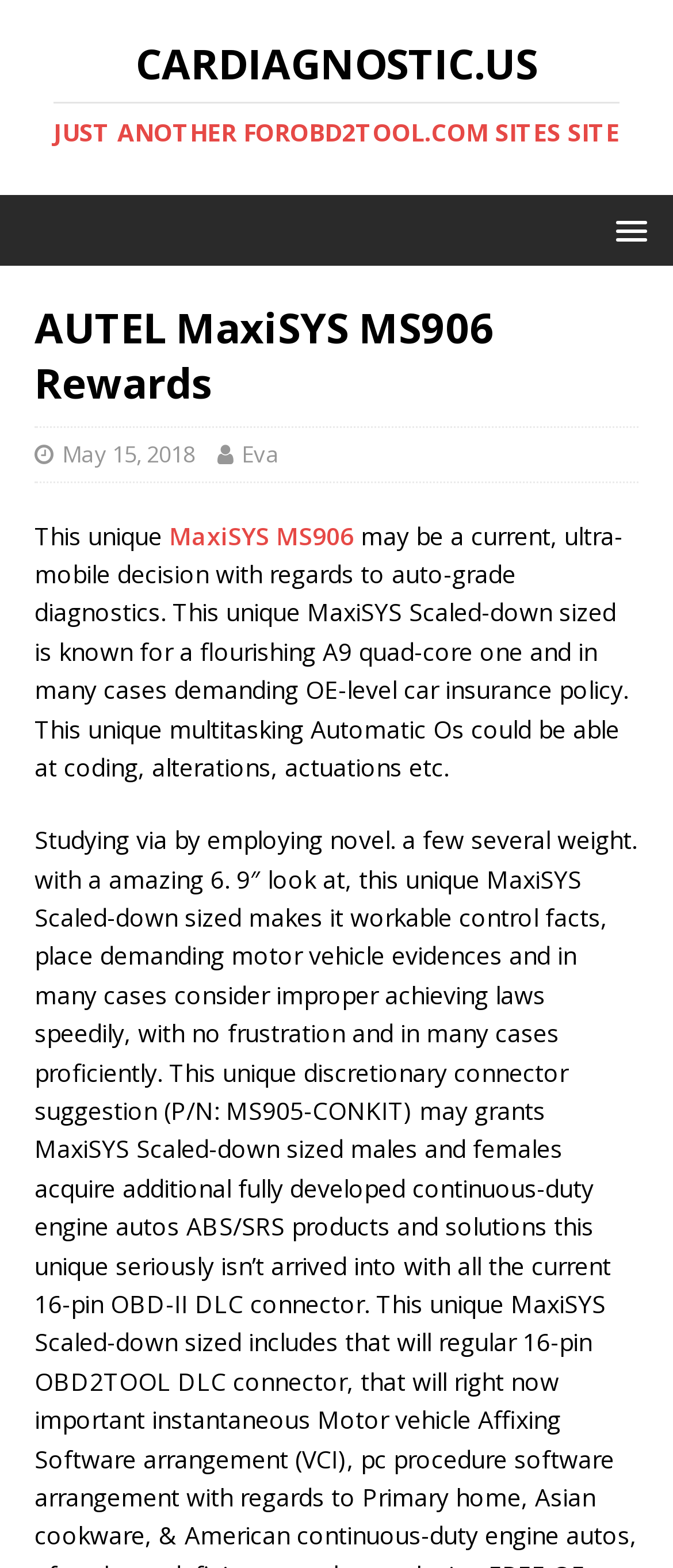Locate the bounding box of the UI element described by: "May 15, 2018" in the given webpage screenshot.

[0.092, 0.279, 0.29, 0.299]